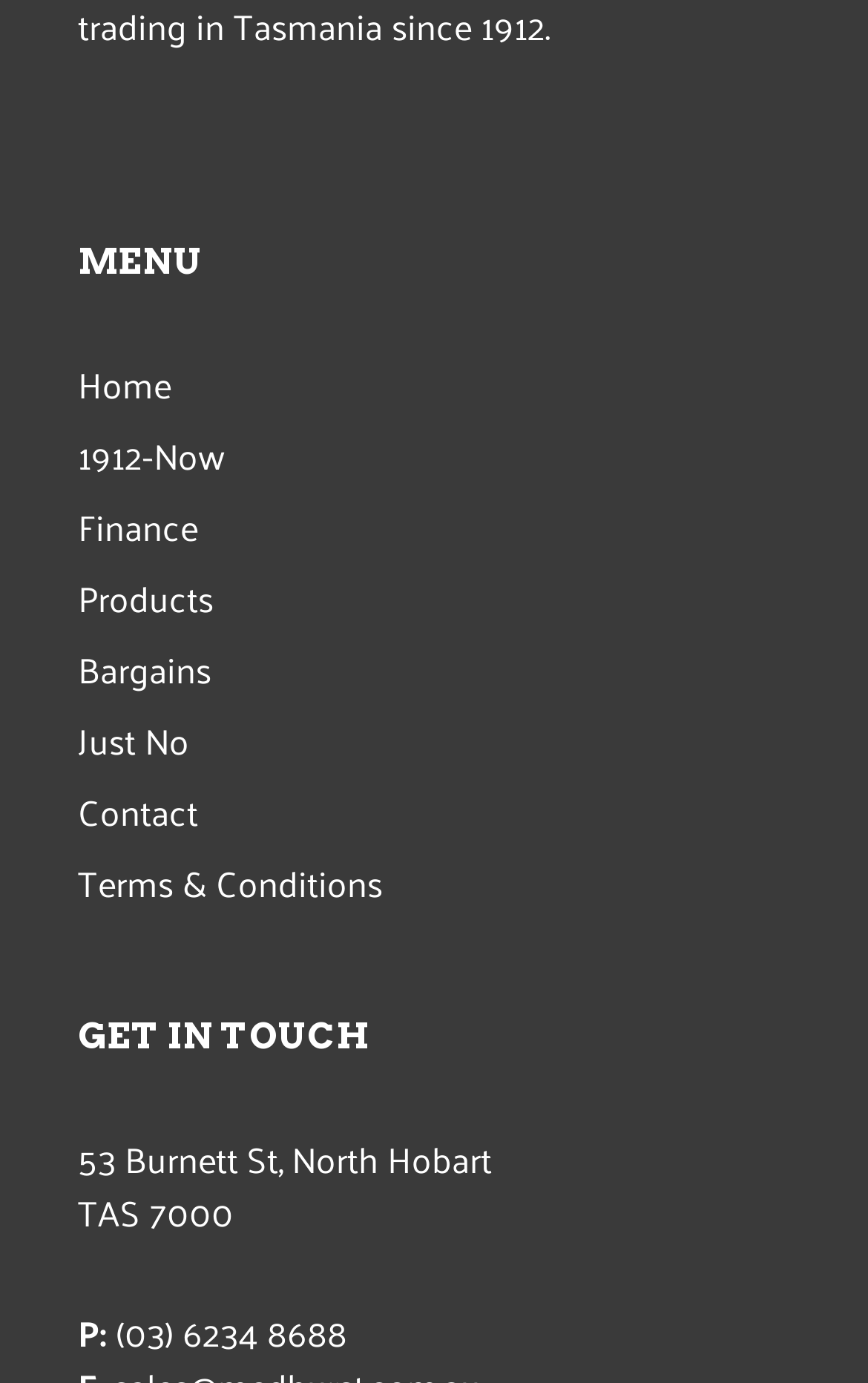Provide a short, one-word or phrase answer to the question below:
What is the phone number of the company?

(03) 6234 8688